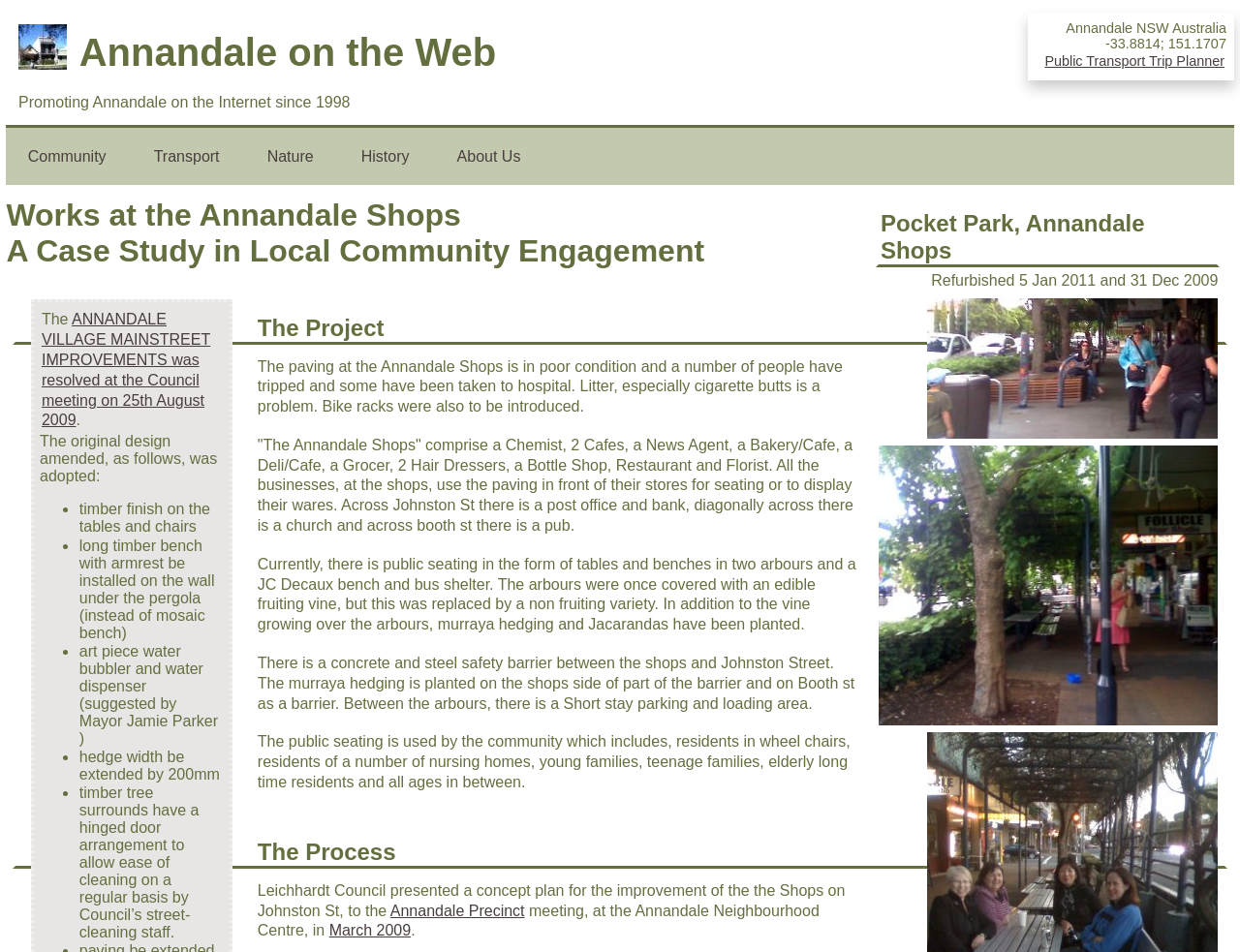Determine the main text heading of the webpage and provide its content.

Annandale on the Web